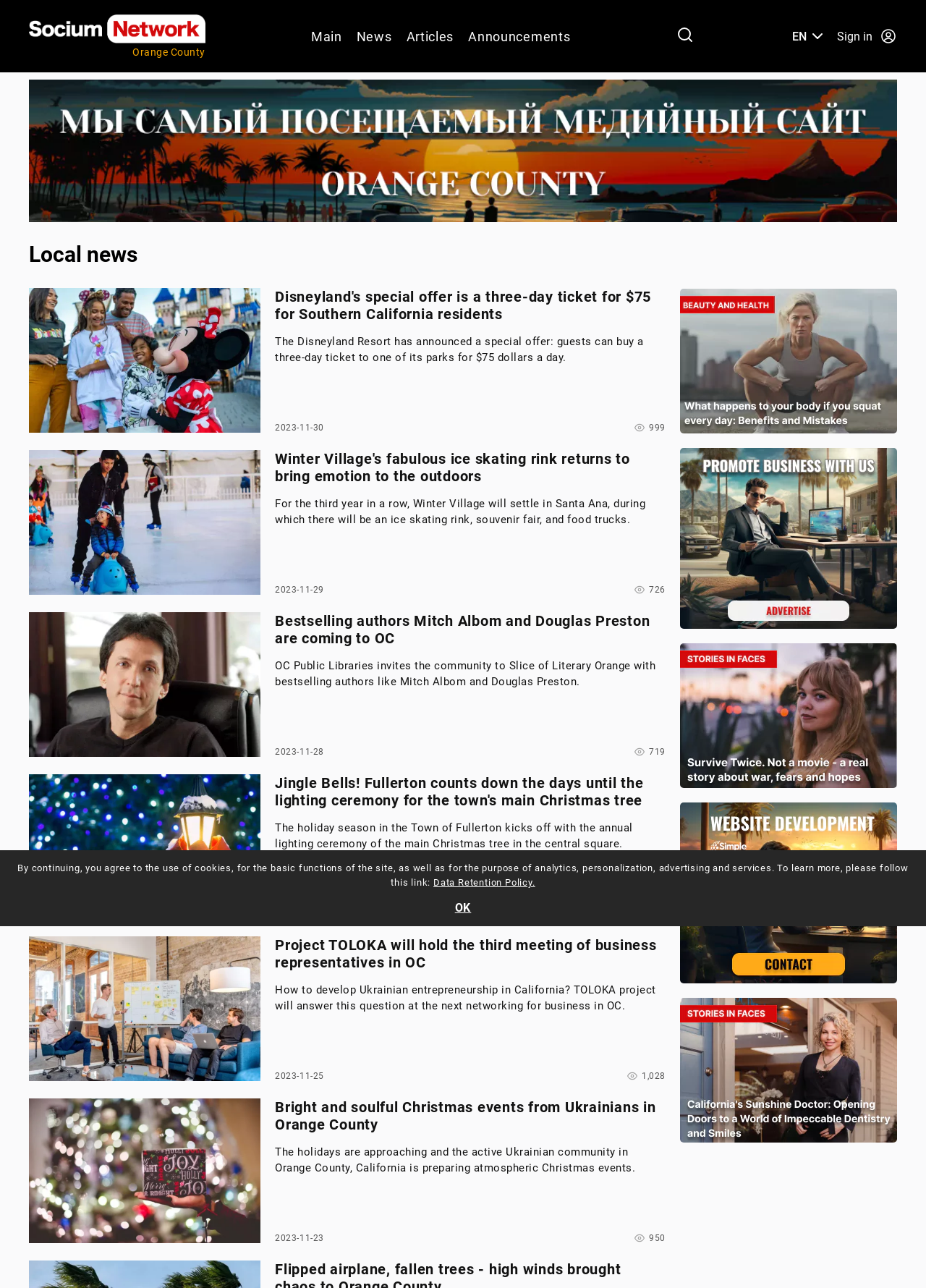Identify the bounding box coordinates for the element you need to click to achieve the following task: "Read the article 'Disneyland's special offer is a three-day ticket for $75 for Southern California residents'". Provide the bounding box coordinates as four float numbers between 0 and 1, in the form [left, top, right, bottom].

[0.031, 0.328, 0.281, 0.338]